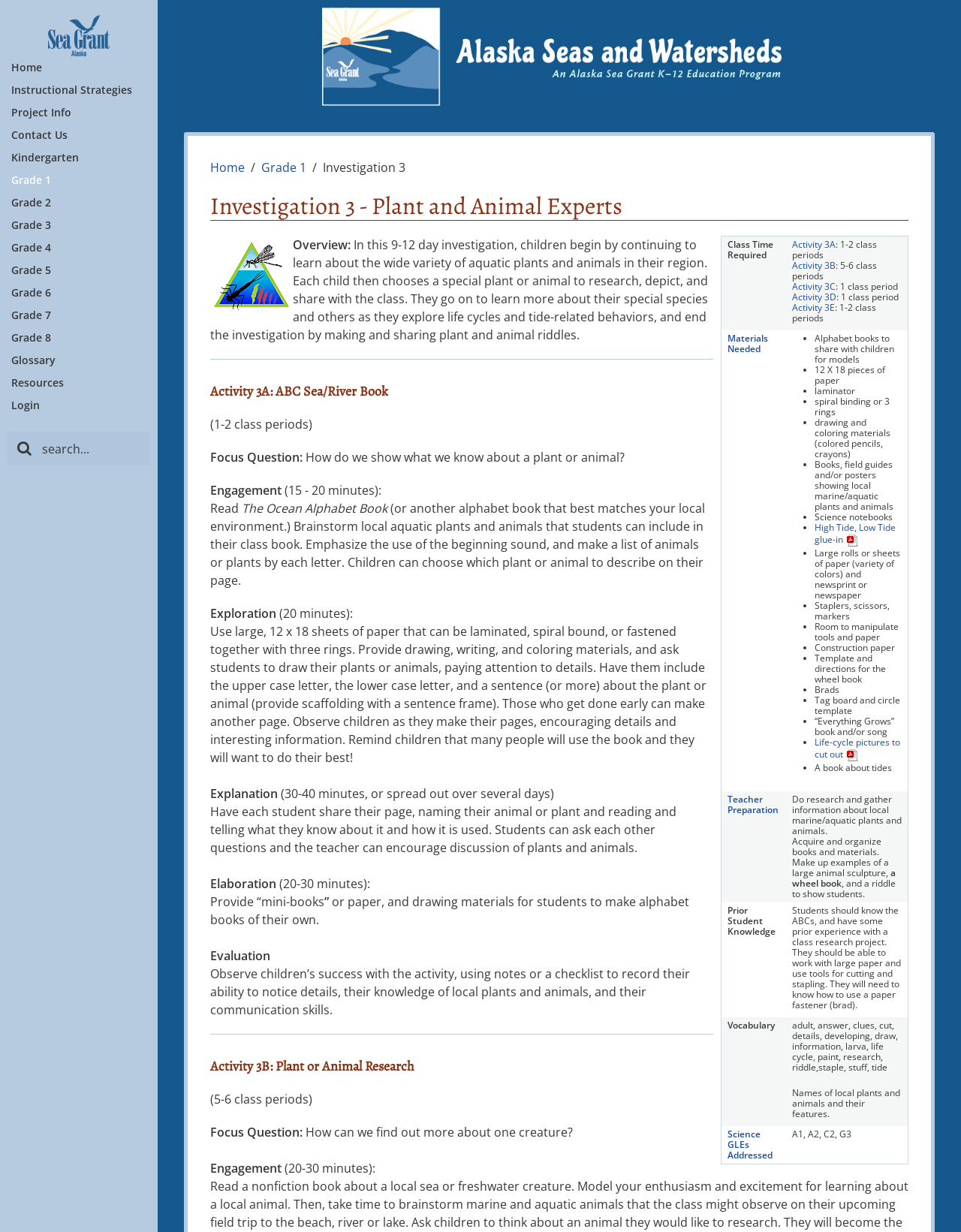Find and provide the bounding box coordinates for the UI element described with: "Extension".

[0.039, 0.113, 0.125, 0.13]